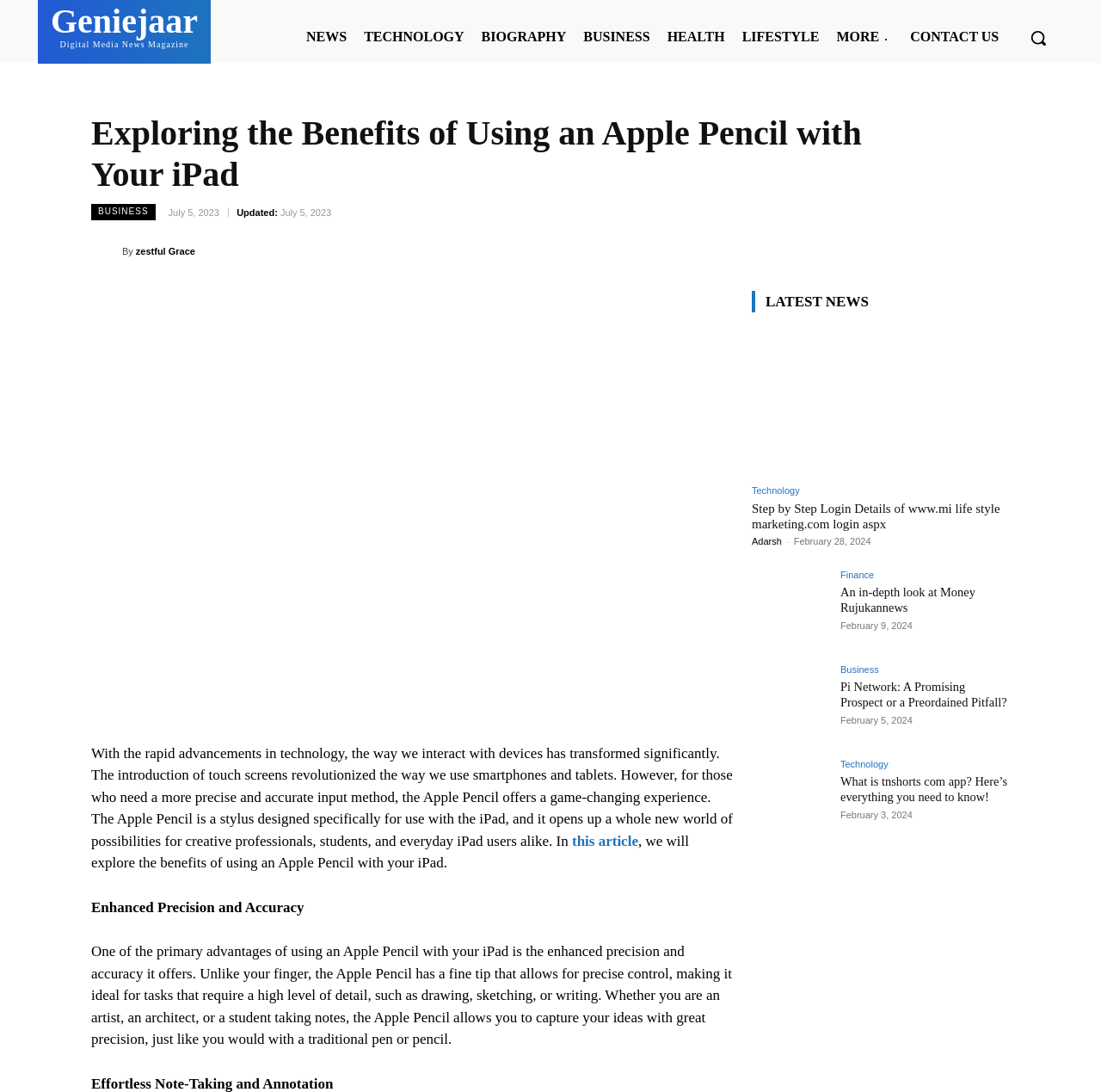What is the author of the article?
Based on the image, give a one-word or short phrase answer.

zestful Grace